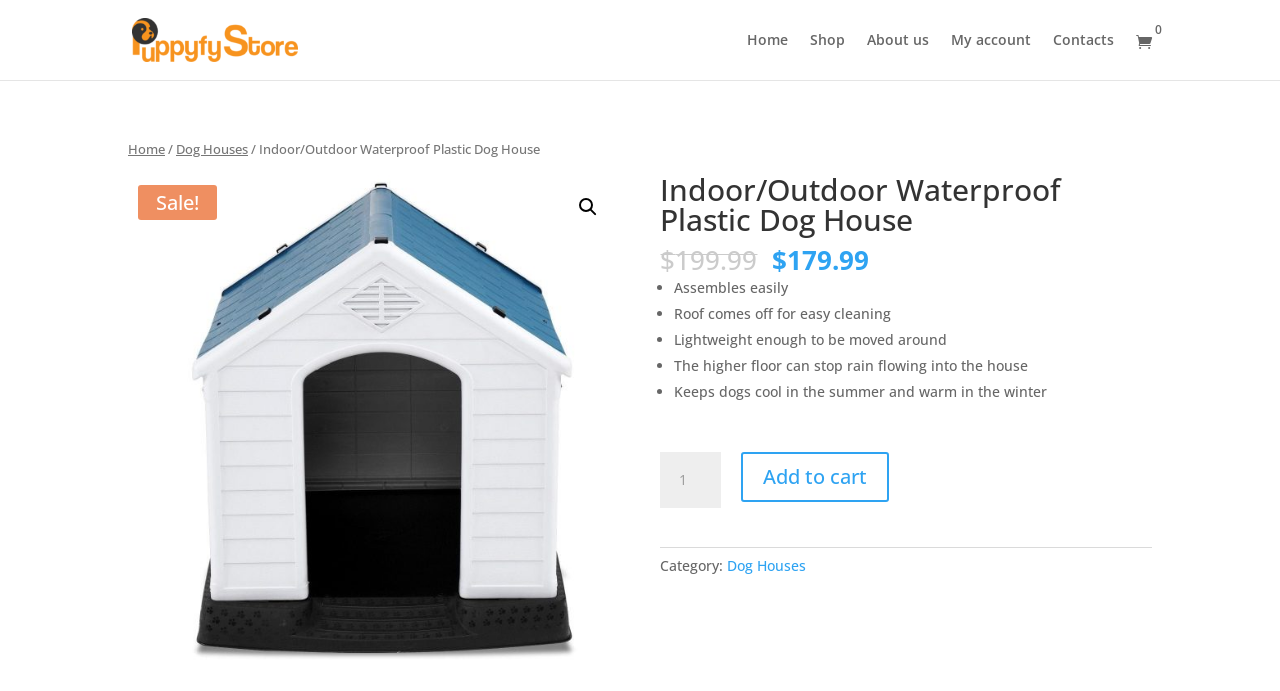Extract the main headline from the webpage and generate its text.

Indoor/Outdoor Waterproof Plastic Dog House